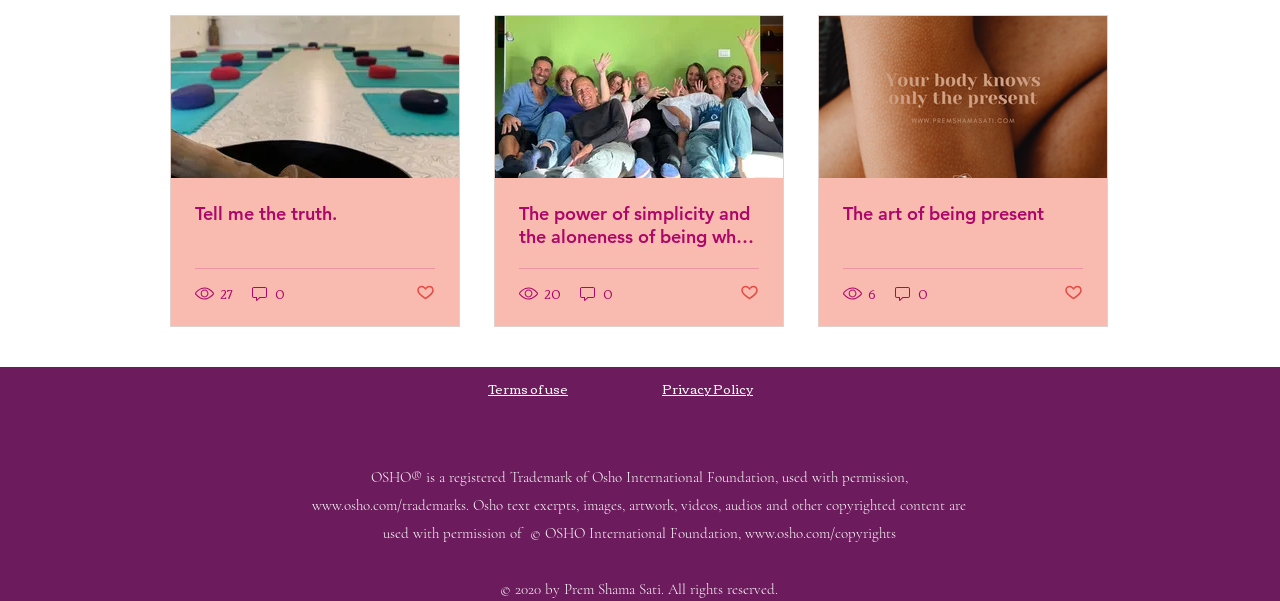Based on the element description, predict the bounding box coordinates (top-left x, top-left y, bottom-right x, bottom-right y) for the UI element in the screenshot: Privacy Policy

[0.517, 0.626, 0.588, 0.666]